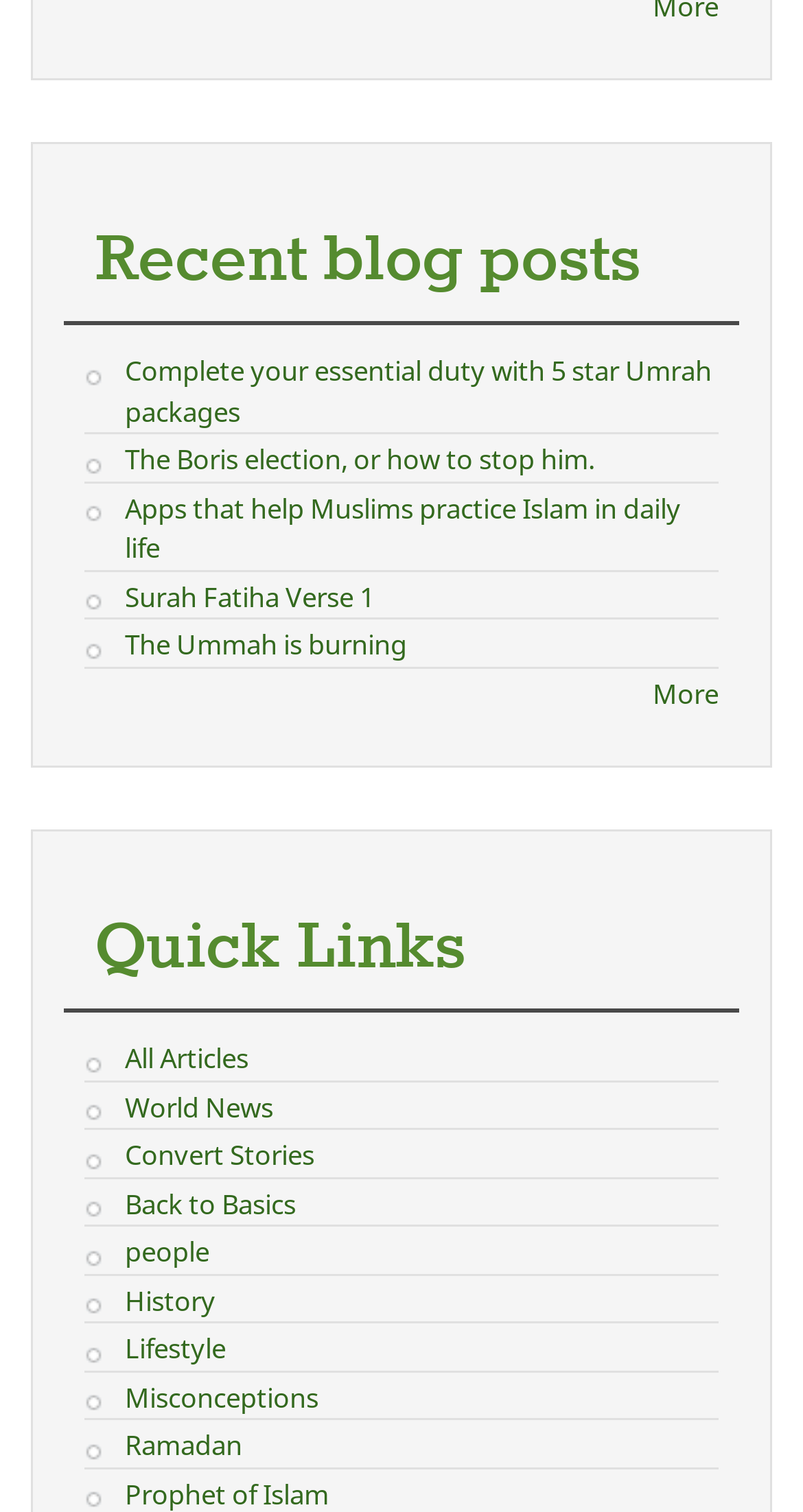Identify the bounding box coordinates of the clickable section necessary to follow the following instruction: "Read recent blog posts". The coordinates should be presented as four float numbers from 0 to 1, i.e., [left, top, right, bottom].

[0.118, 0.15, 0.882, 0.199]